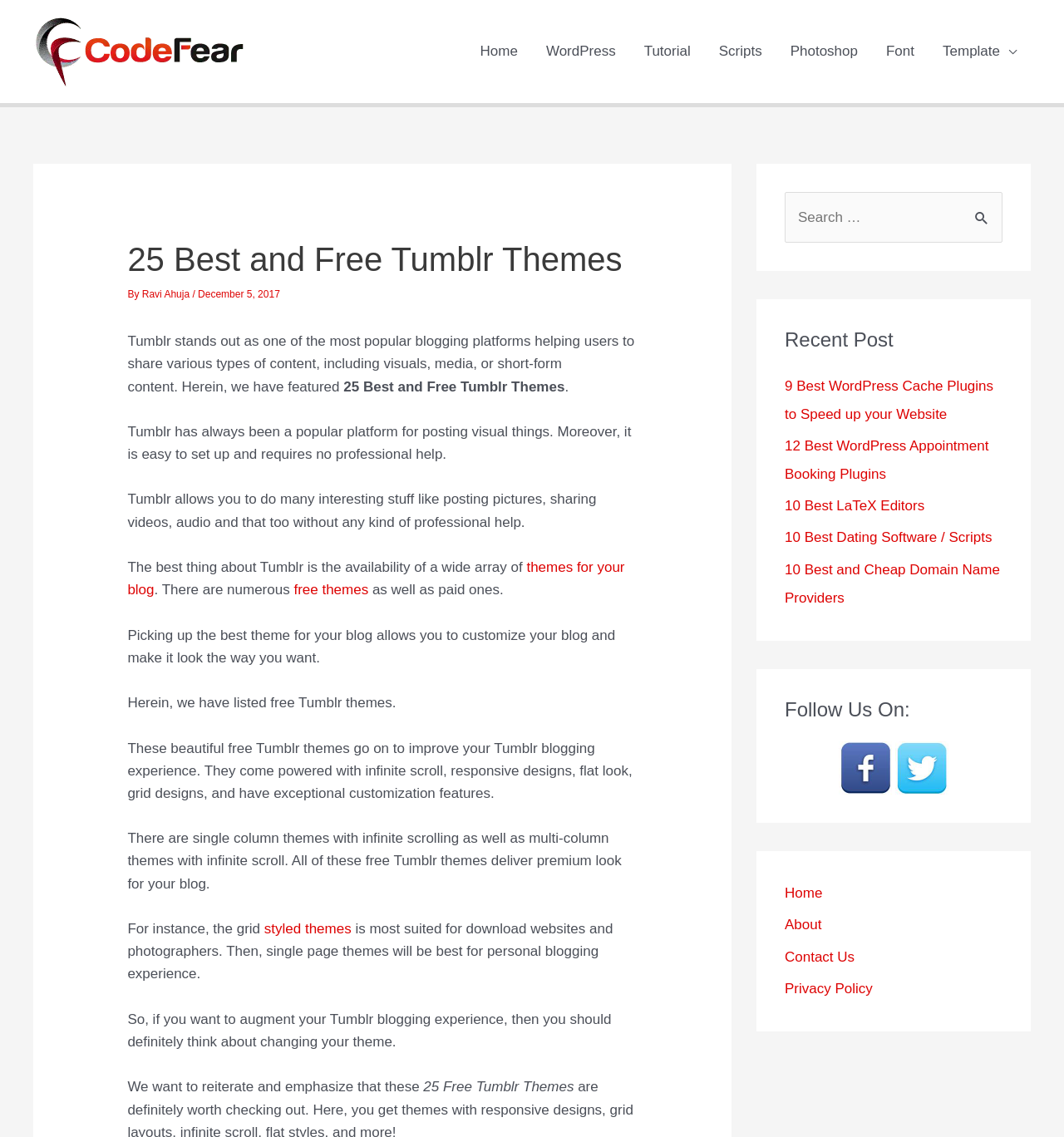What is the benefit of changing the Tumblr theme?
Please respond to the question thoroughly and include all relevant details.

According to the webpage, changing the Tumblr theme allows users to customize their blog and make it look the way they want, which can augment their Tumblr blogging experience.